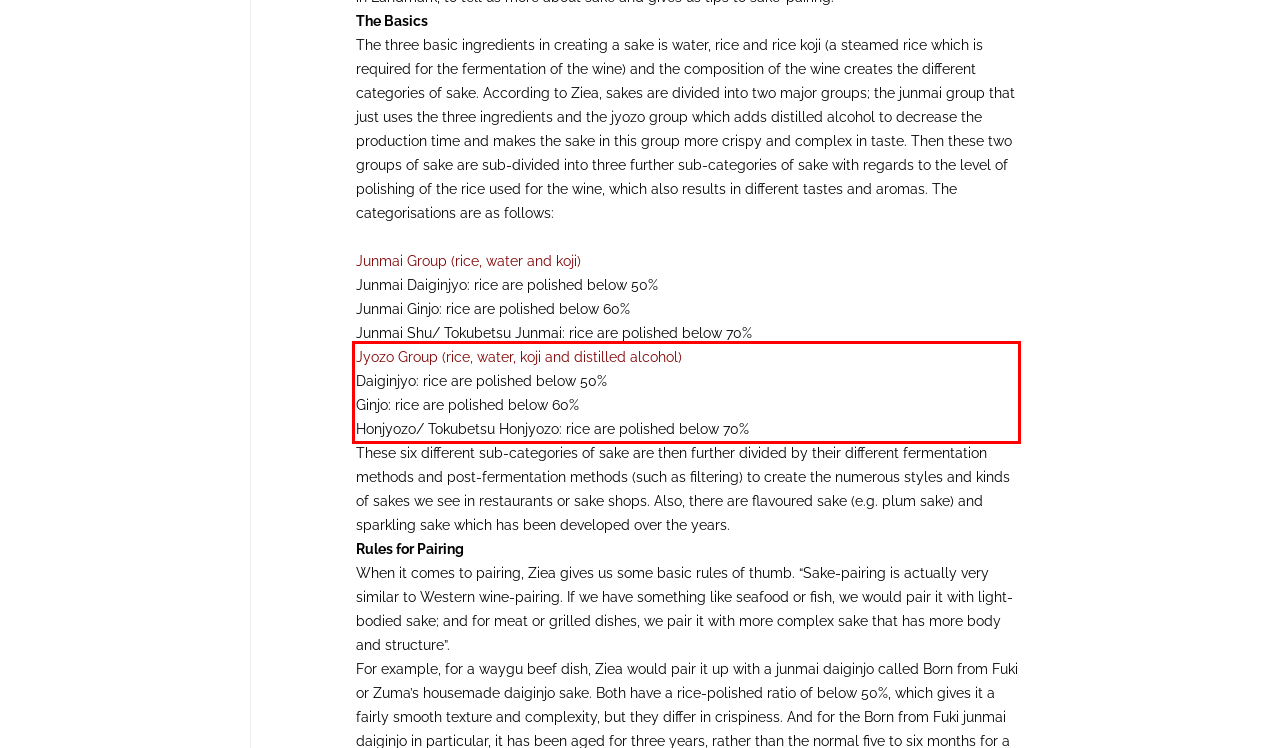With the given screenshot of a webpage, locate the red rectangle bounding box and extract the text content using OCR.

Jyozo Group (rice, water, koji and distilled alcohol) Daiginjyo: rice are polished below 50% Ginjo: rice are polished below 60% Honjyozo/ Tokubetsu Honjyozo: rice are polished below 70%